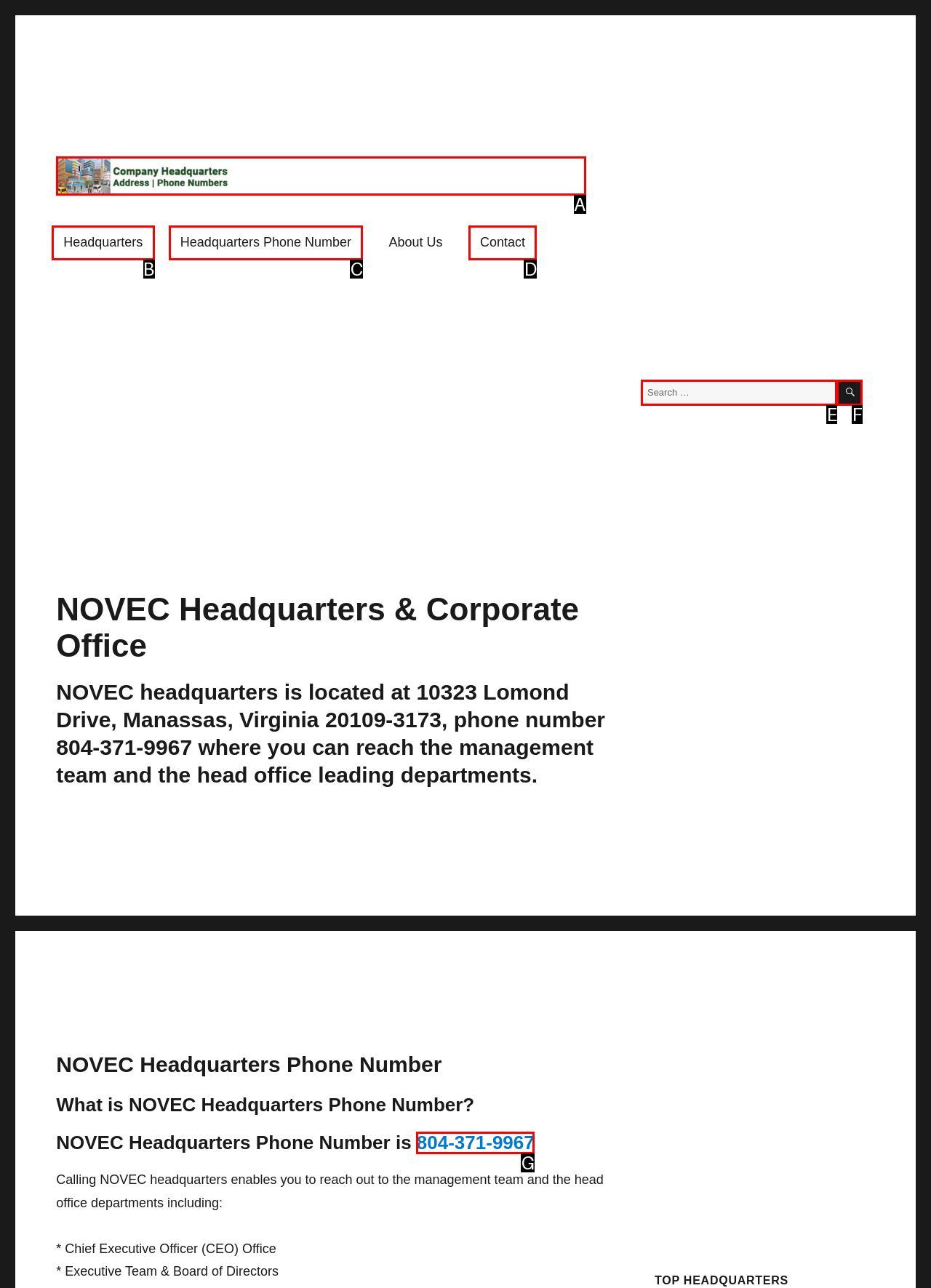Refer to the description: Headquarters Phone Number and choose the option that best fits. Provide the letter of that option directly from the options.

C